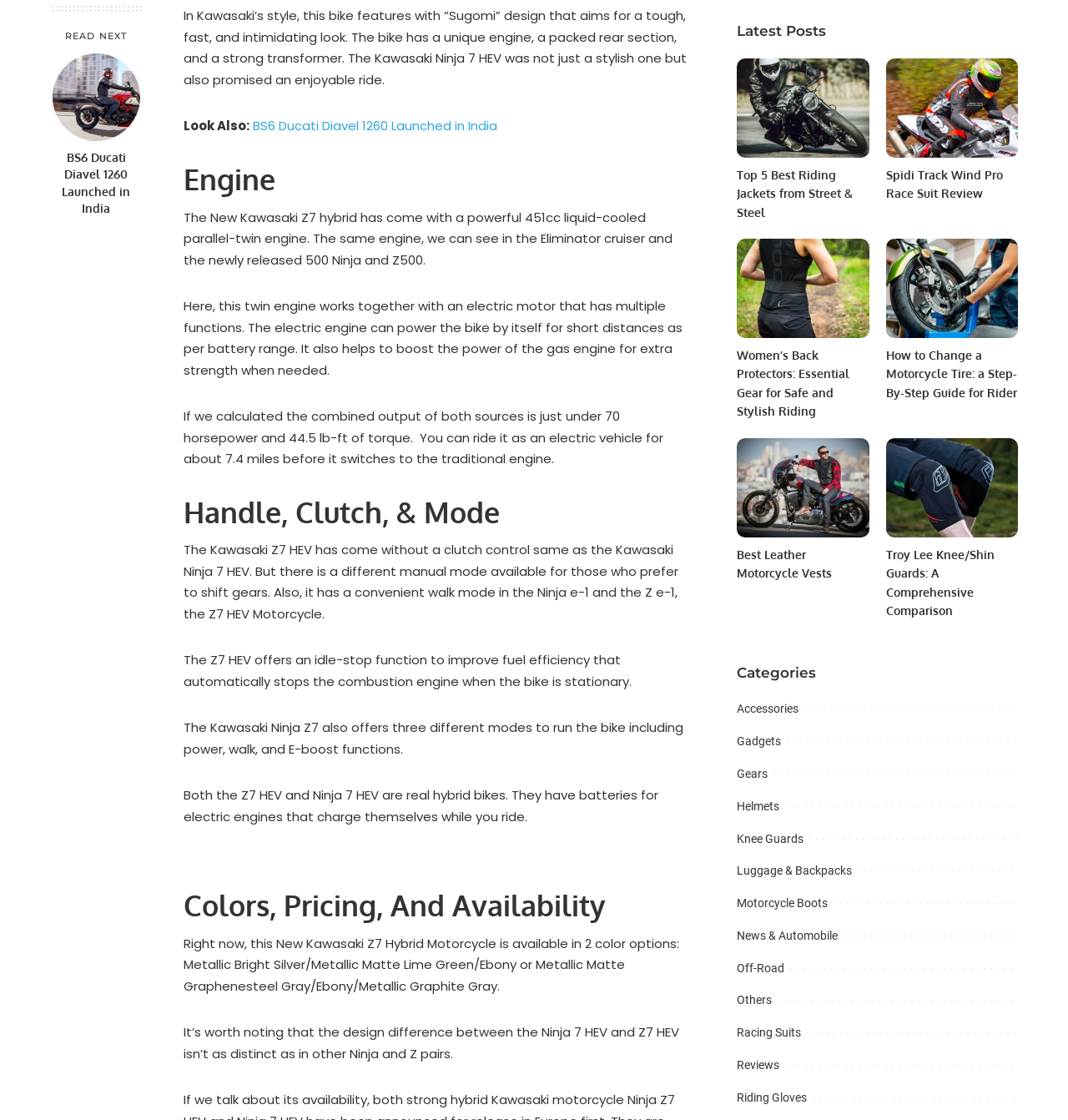How many modes are available to run the Kawasaki Ninja Z7?
Based on the content of the image, thoroughly explain and answer the question.

According to the article, the Kawasaki Ninja Z7 offers three different modes to run the bike, including power, walk, and E-boost functions.